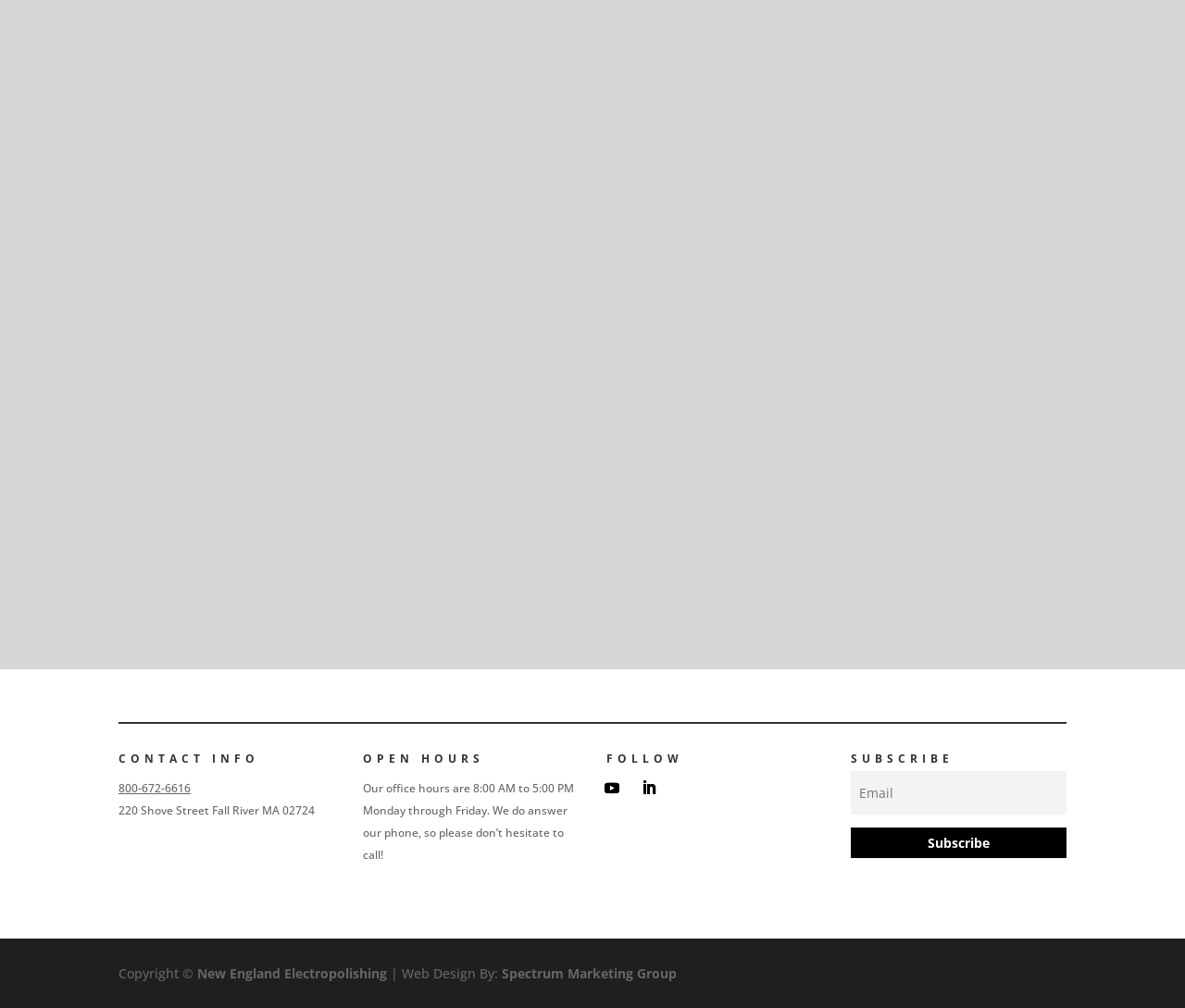Please identify the bounding box coordinates of the region to click in order to complete the given instruction: "Call the office". The coordinates should be four float numbers between 0 and 1, i.e., [left, top, right, bottom].

[0.1, 0.774, 0.161, 0.79]